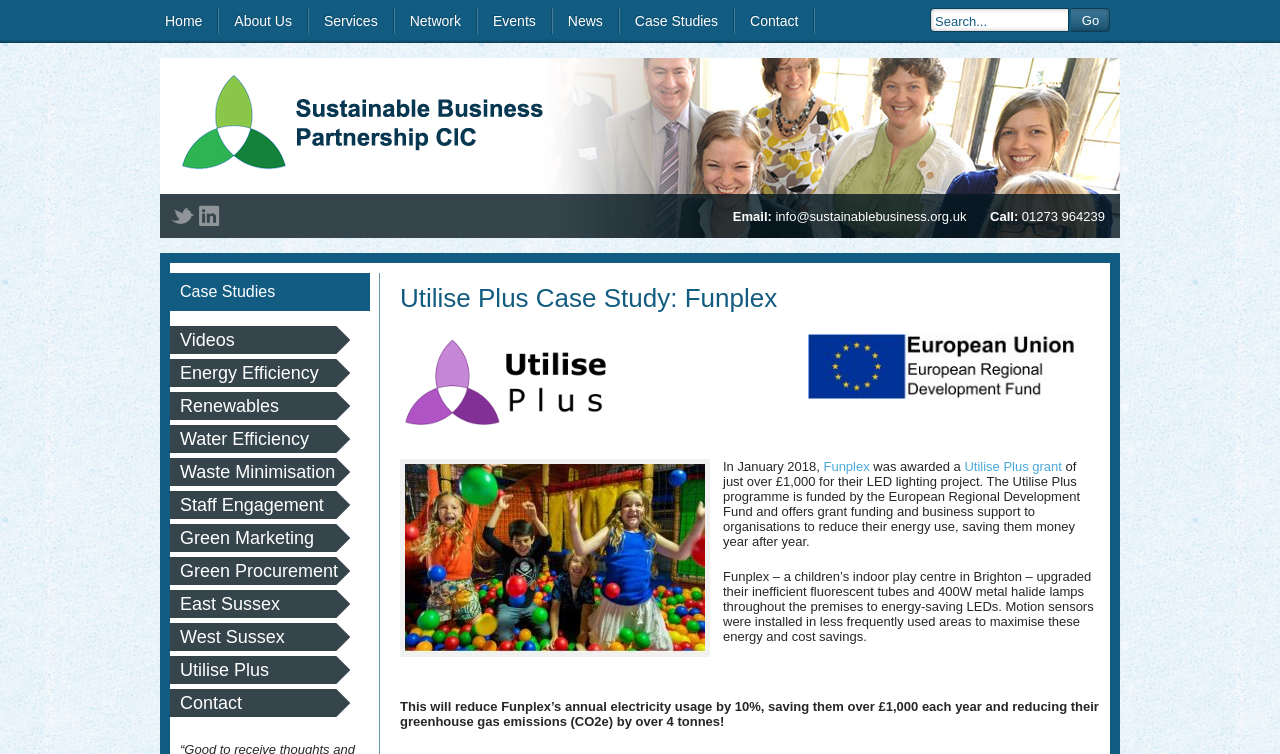Can you provide the bounding box coordinates for the element that should be clicked to implement the instruction: "Search for something"?

[0.727, 0.011, 0.837, 0.045]